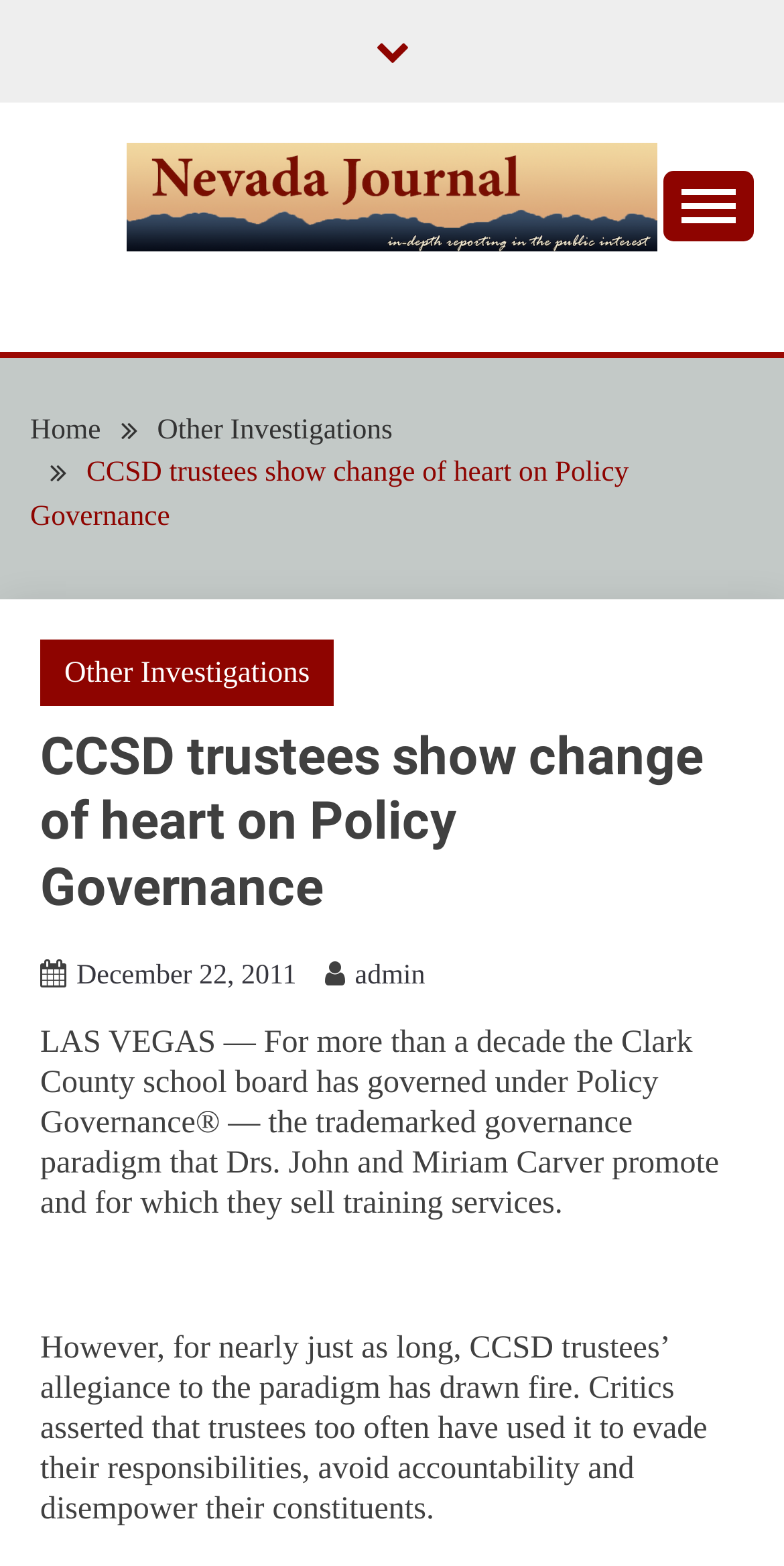Find the bounding box coordinates for the HTML element specified by: "parent_node: Skip to content".

[0.805, 0.76, 0.923, 0.814]